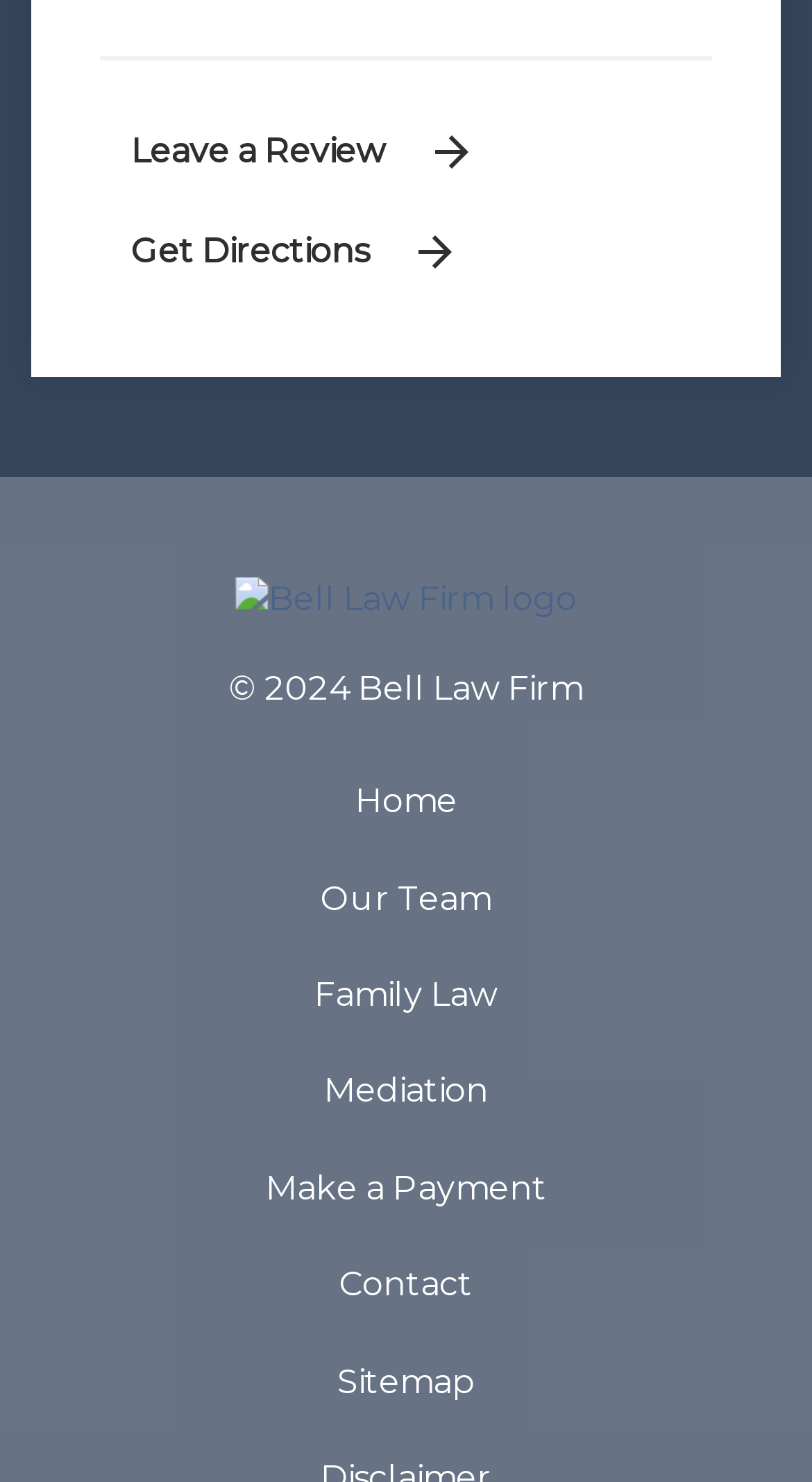Analyze the image and give a detailed response to the question:
How many images are there in the top section of the webpage?

The top section of the webpage contains two images, one for the 'Leave a Review' link and another for the law firm's logo.